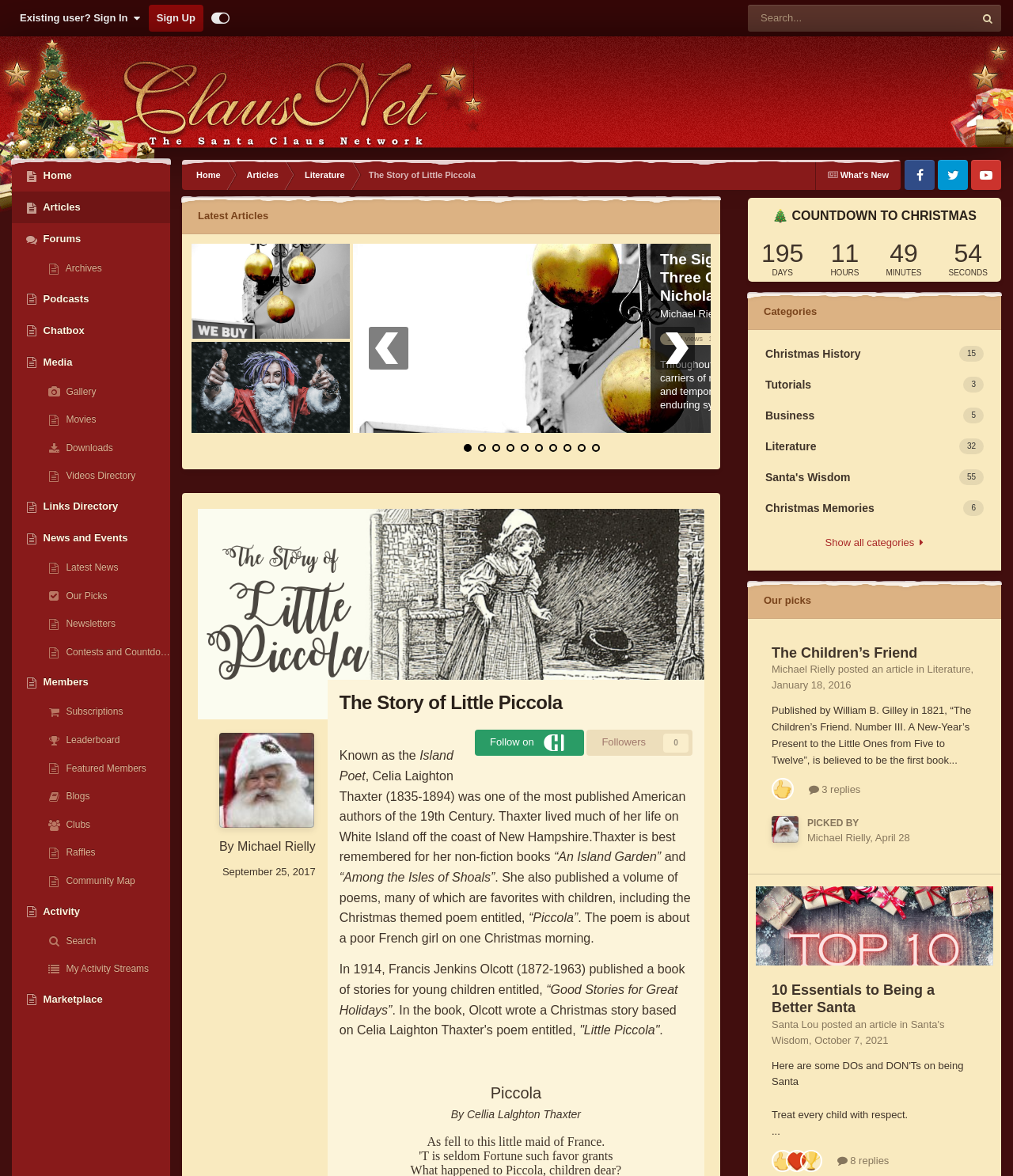Identify the bounding box coordinates of the area you need to click to perform the following instruction: "Sign Up".

[0.147, 0.004, 0.201, 0.027]